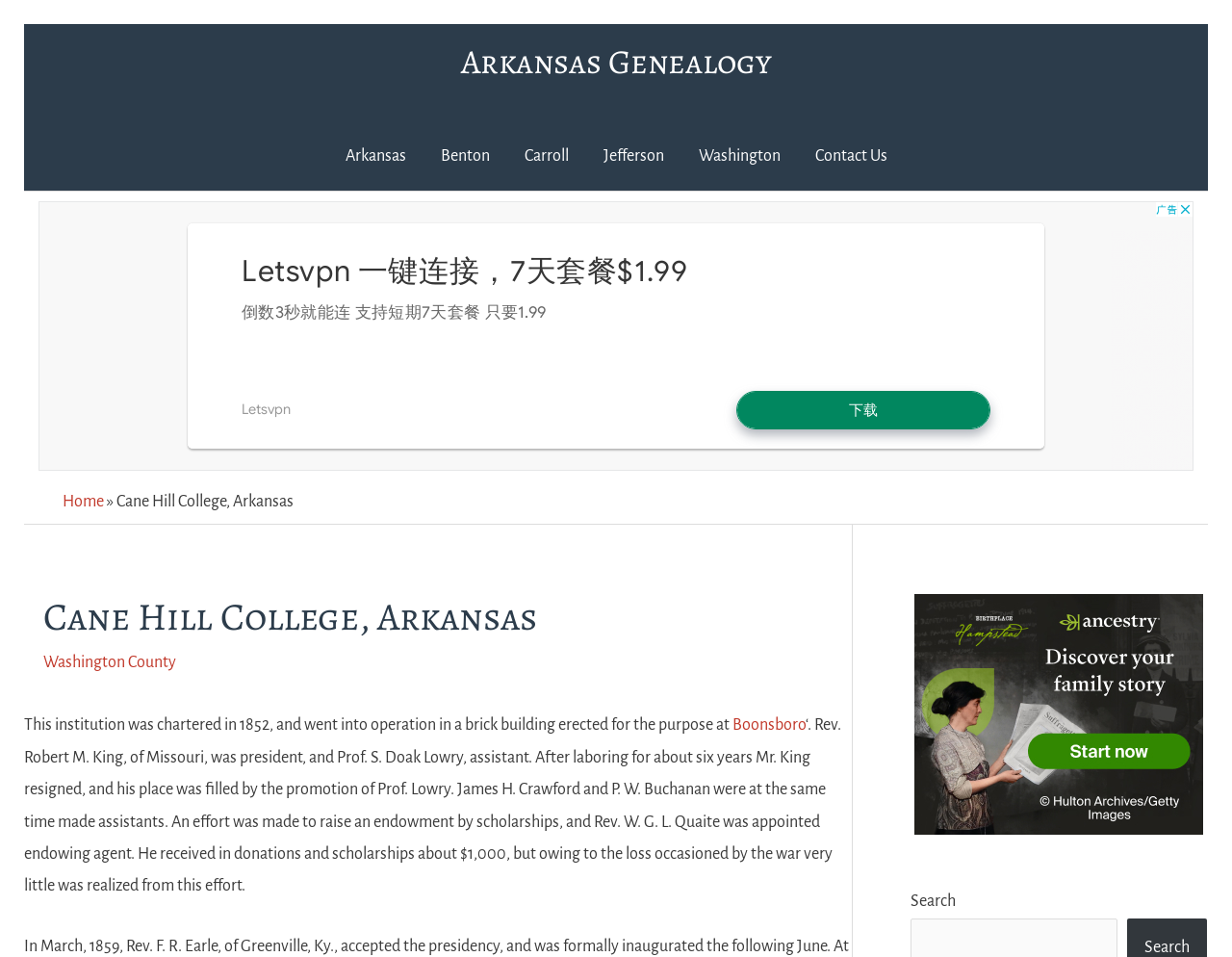Identify the bounding box coordinates for the UI element described as follows: "Arkansas". Ensure the coordinates are four float numbers between 0 and 1, formatted as [left, top, right, bottom].

[0.266, 0.127, 0.343, 0.199]